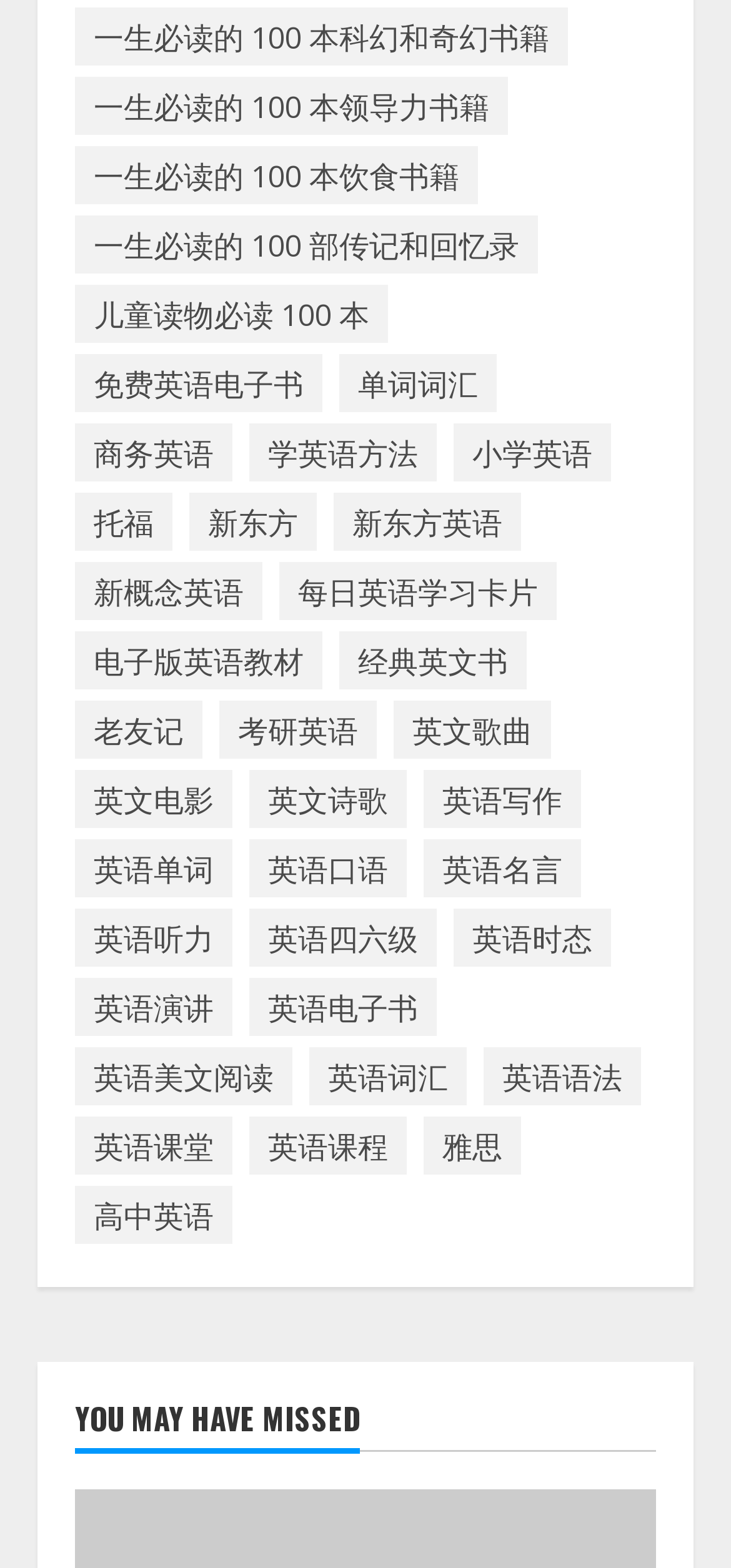How many items are in the '英语电子书' category?
Please respond to the question thoroughly and include all relevant details.

I found the link '英语电子书 (4,190 items)' which indicates that there are 4,190 items in the 英语电子书 category.